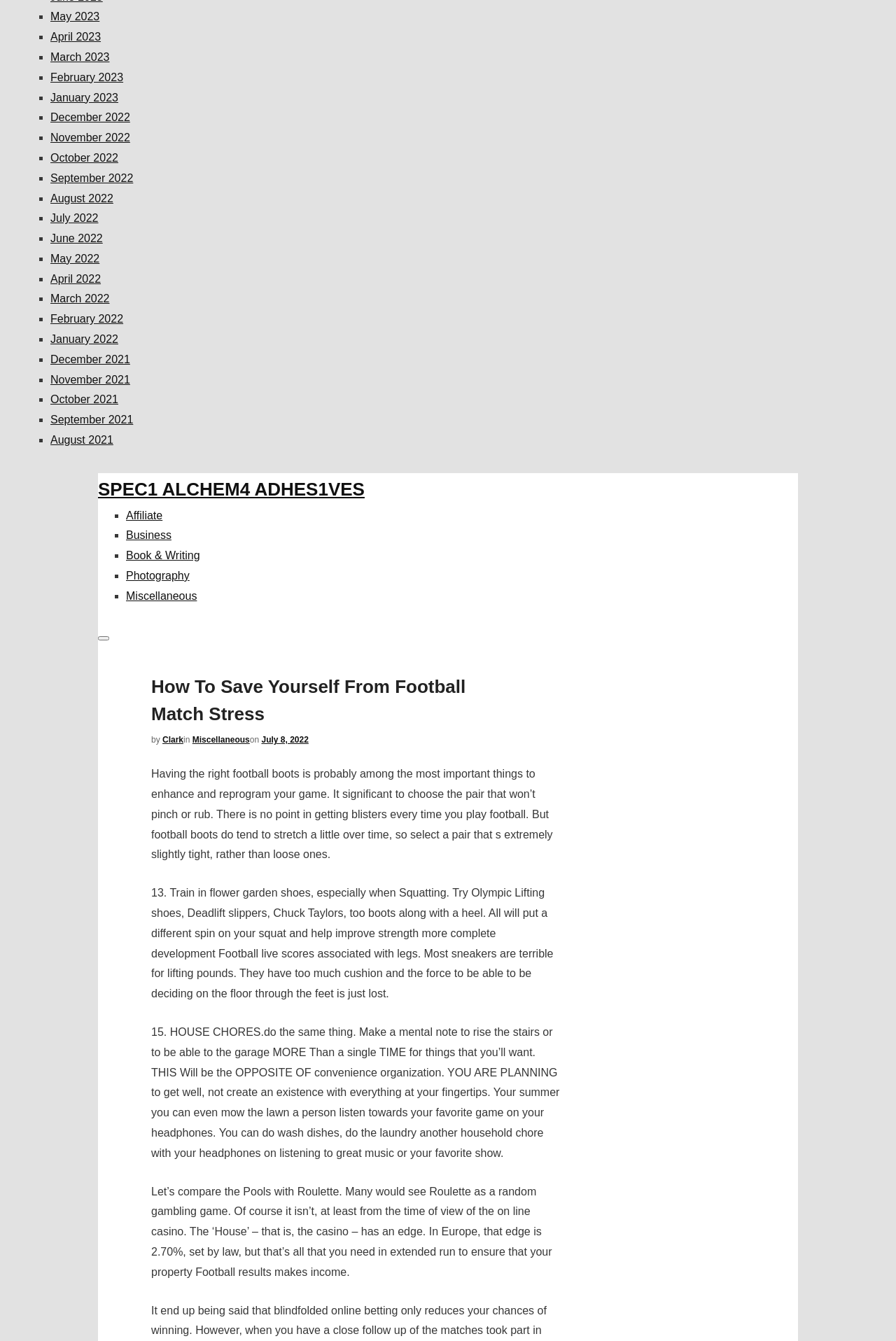Using the provided element description, identify the bounding box coordinates as (top-left x, top-left y, bottom-right x, bottom-right y). Ensure all values are between 0 and 1. Description: Spec1 Alchem4 Adhes1ves

[0.109, 0.357, 0.407, 0.373]